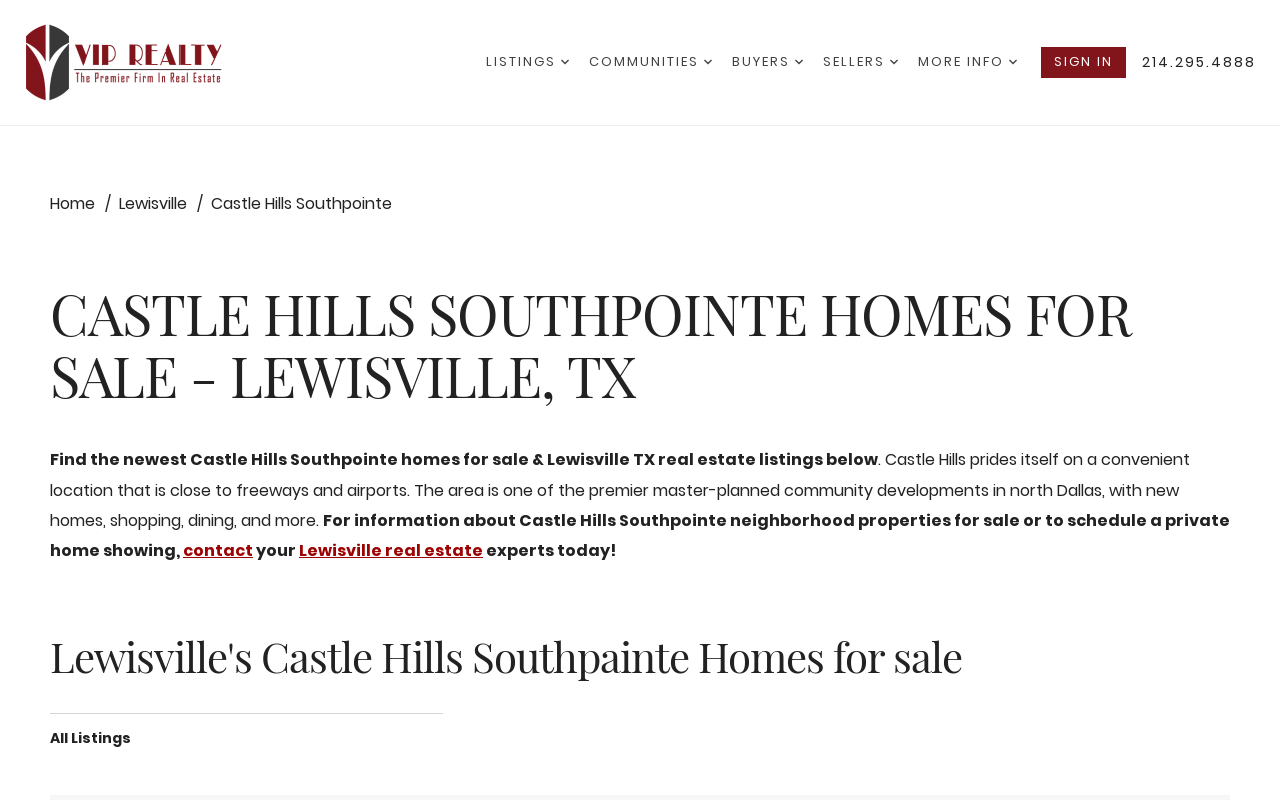Find the bounding box coordinates of the element I should click to carry out the following instruction: "Sign in".

[0.813, 0.059, 0.88, 0.097]